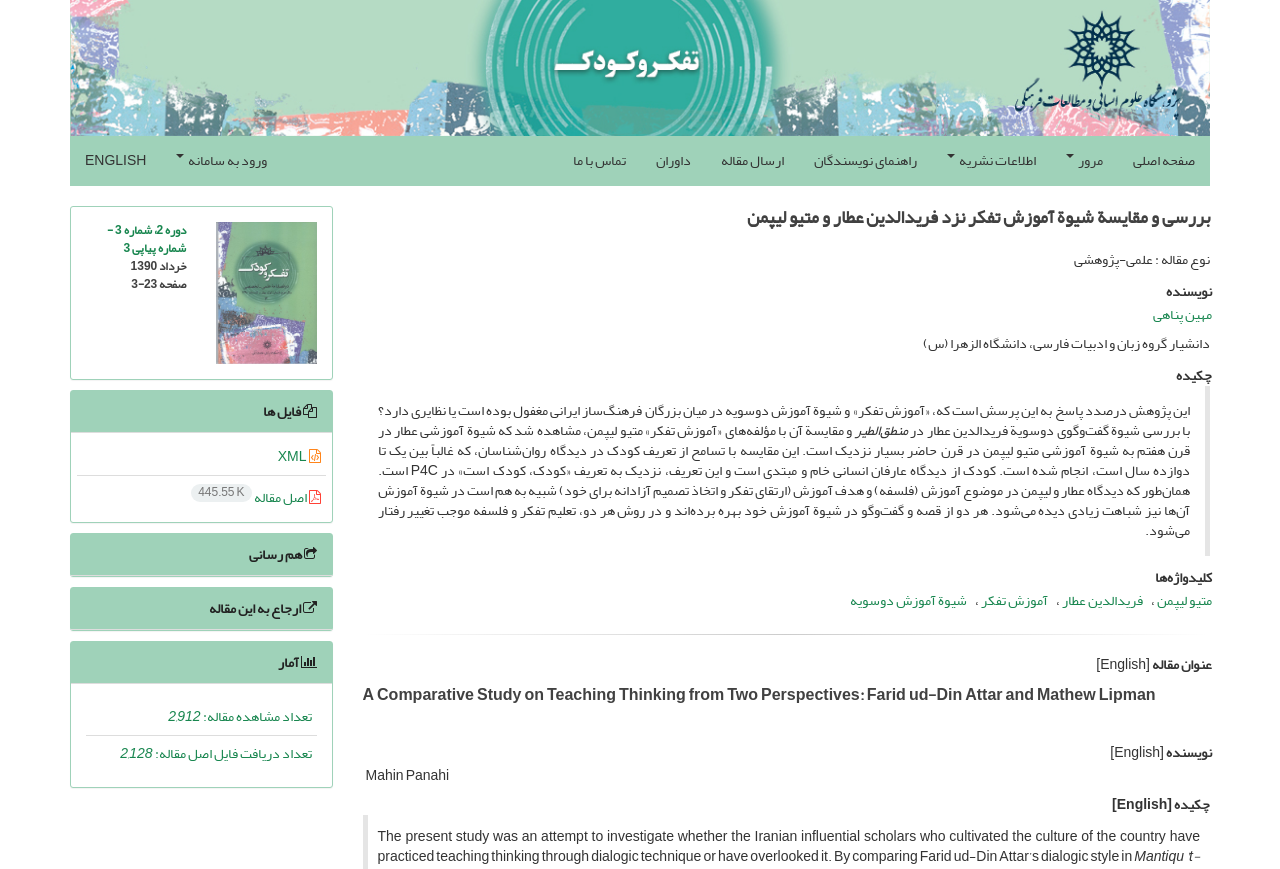Respond with a single word or phrase for the following question: 
What is the topic of the article?

آموزش تفکر